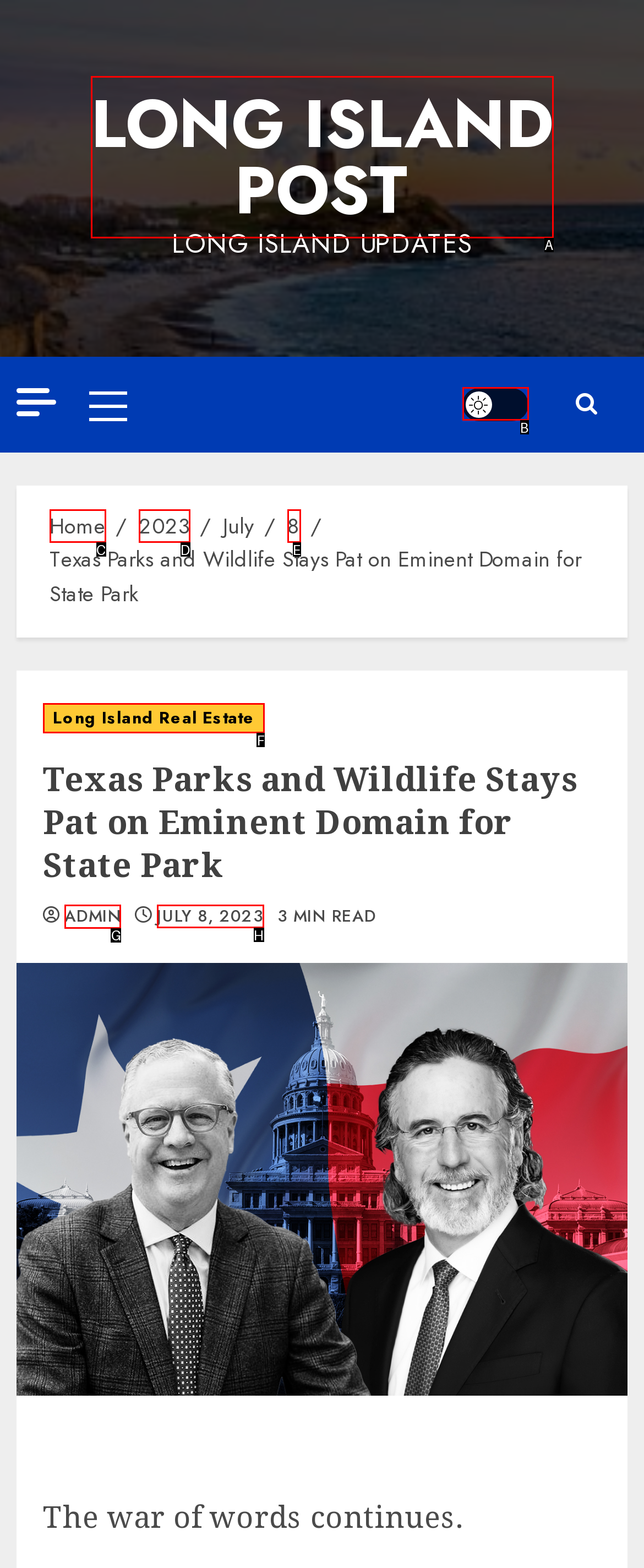Indicate which red-bounded element should be clicked to perform the task: view ADMIN's profile Answer with the letter of the correct option.

G